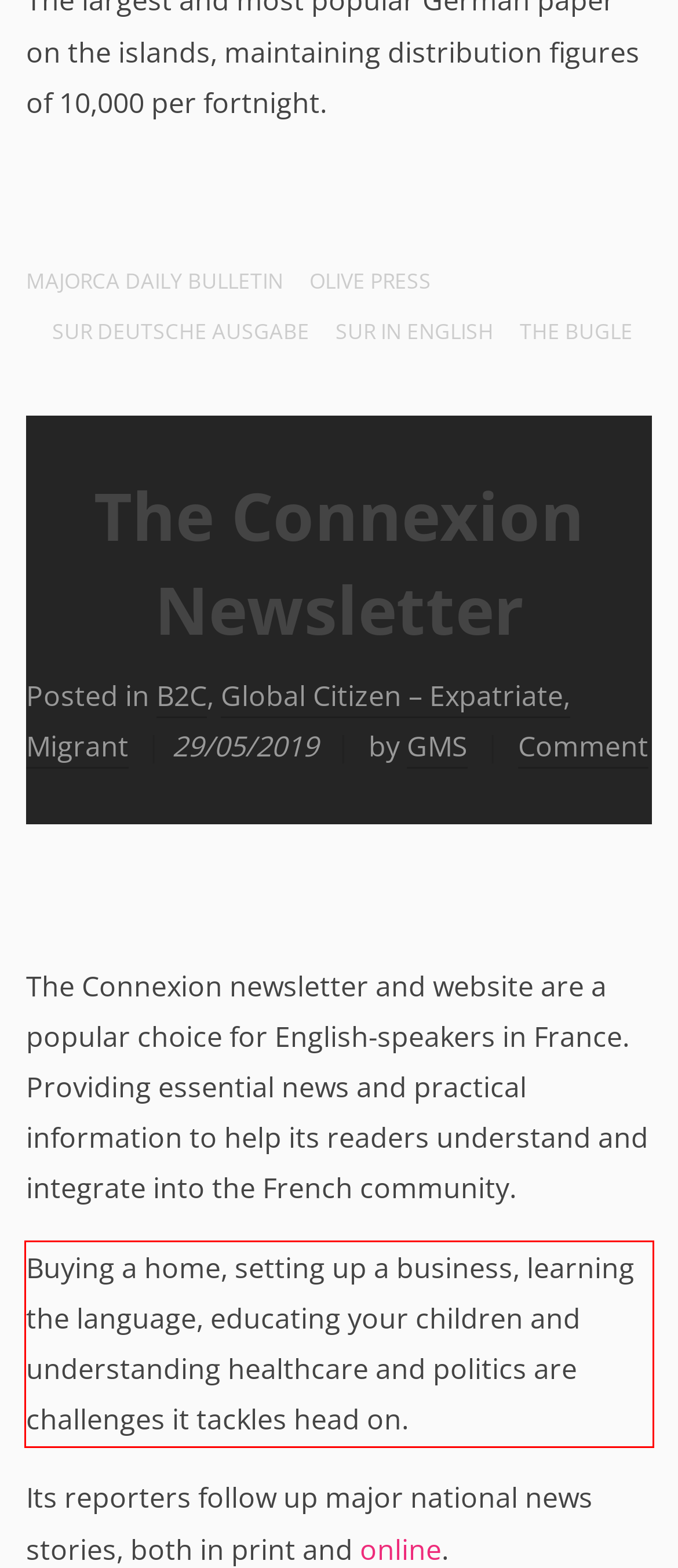Identify and transcribe the text content enclosed by the red bounding box in the given screenshot.

Buying a home, setting up a business, learning the language, educating your children and understanding healthcare and politics are challenges it tackles head on.